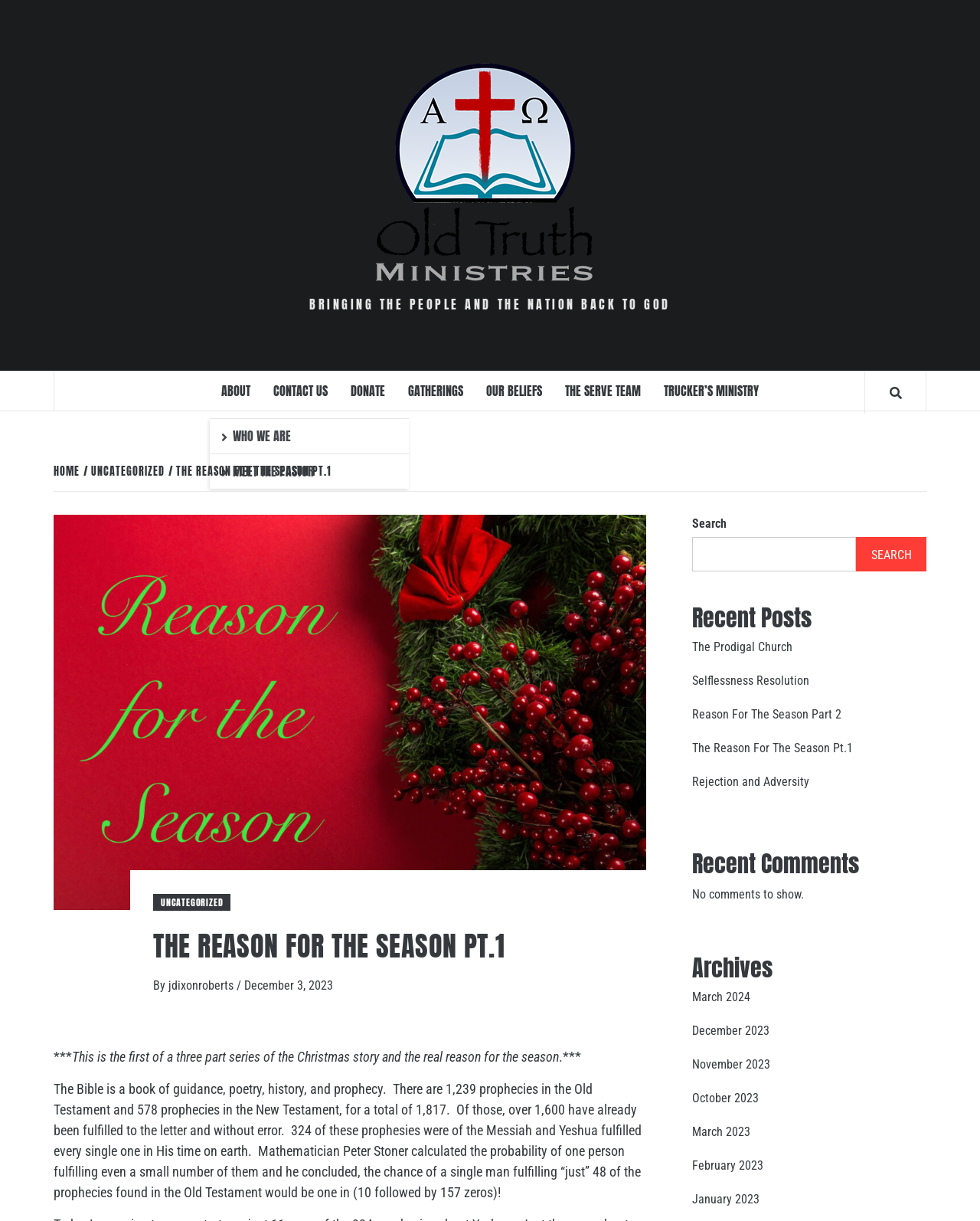How many prophecies are there in the Old Testament?
Kindly offer a detailed explanation using the data available in the image.

I found this information in the main content section of the webpage, where it says 'There are 1,239 prophecies in the Old Testament and 578 prophecies in the New Testament, for a total of 1,817.'.